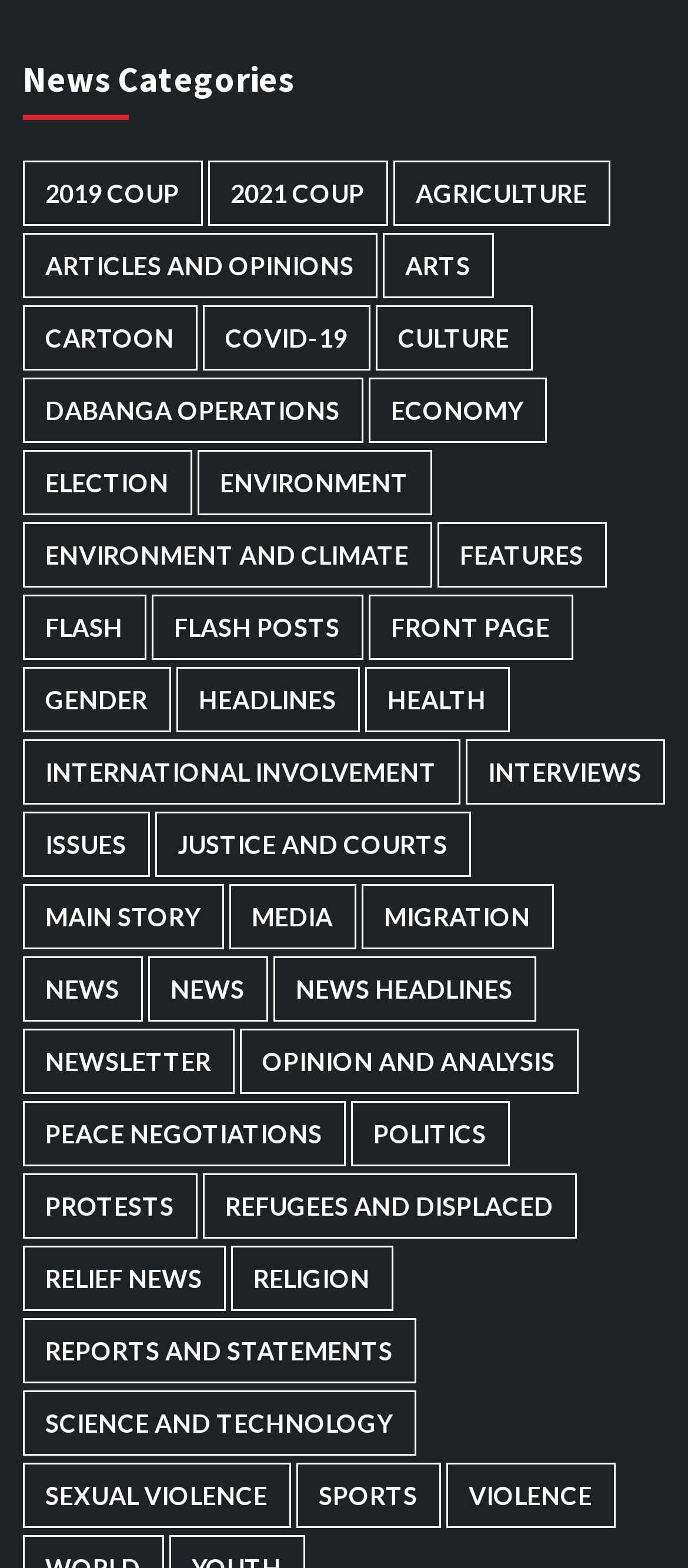Could you highlight the region that needs to be clicked to execute the instruction: "Read articles and opinions"?

[0.032, 0.148, 0.547, 0.19]